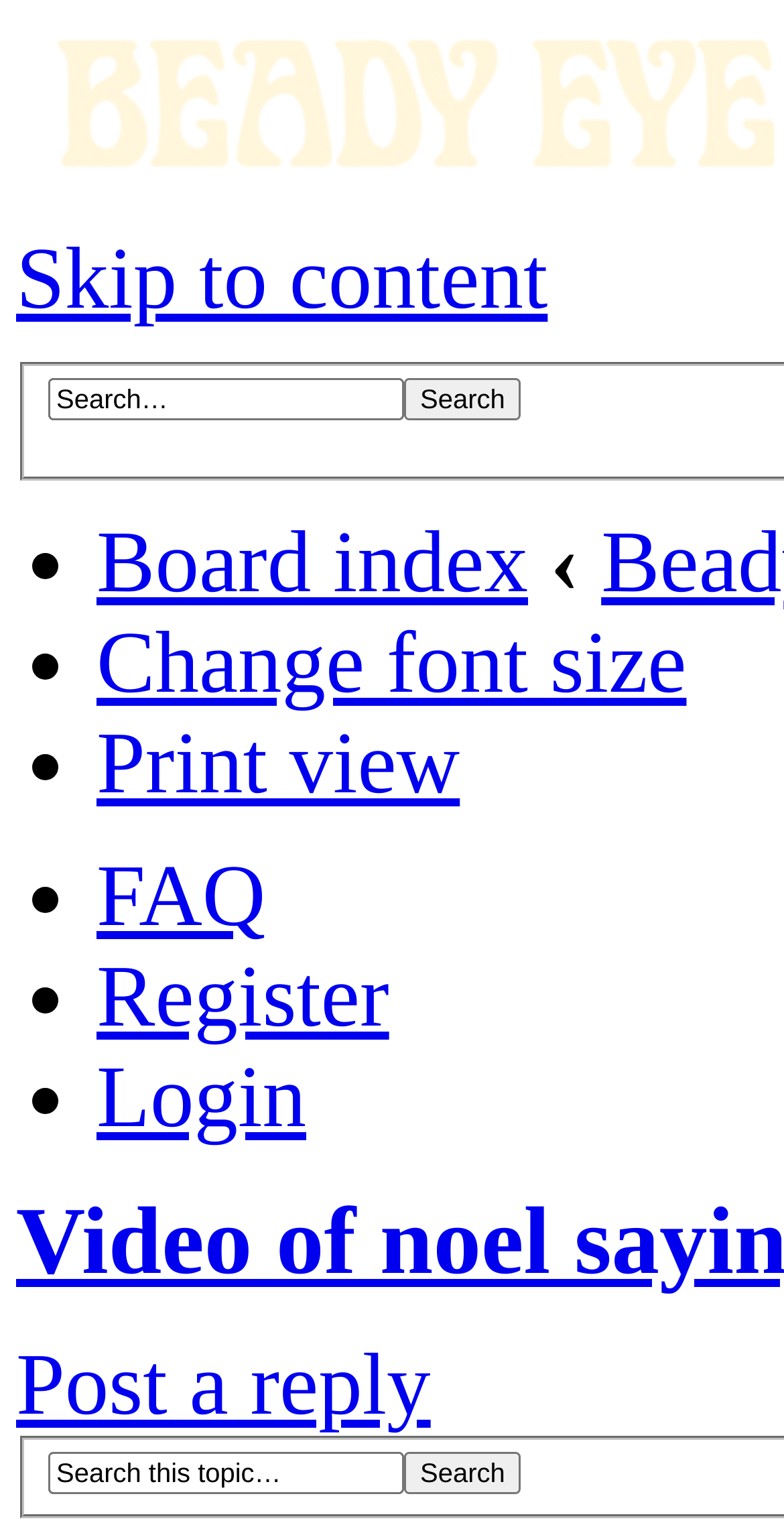Specify the bounding box coordinates for the region that must be clicked to perform the given instruction: "Login".

[0.123, 0.683, 0.391, 0.746]